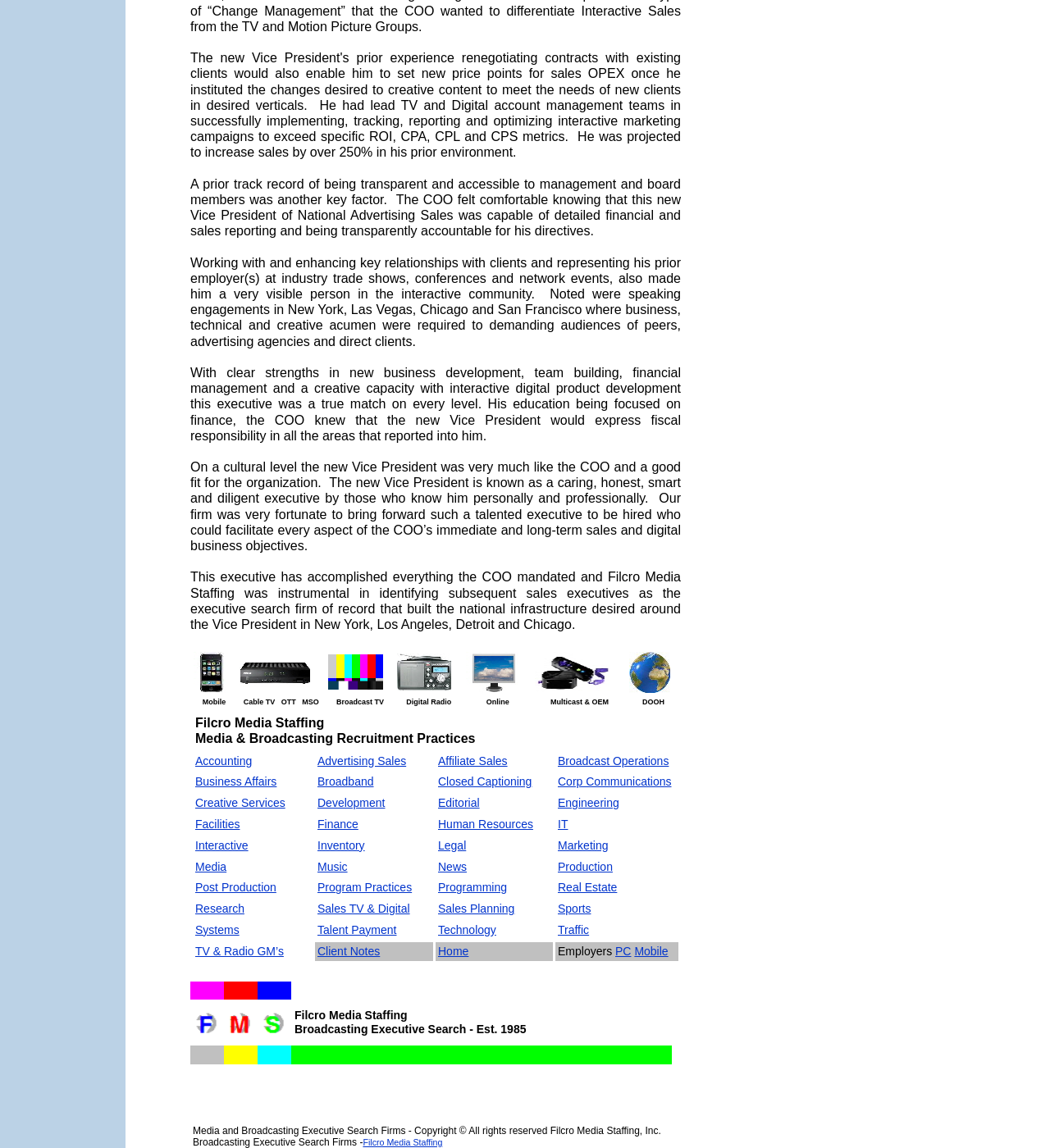Can you determine the bounding box coordinates of the area that needs to be clicked to fulfill the following instruction: "Click on Reviews of TV Media Executive Search Firms Filcro Media Staffing That Recruit Media Executives for TV Networks"?

[0.312, 0.57, 0.365, 0.578]